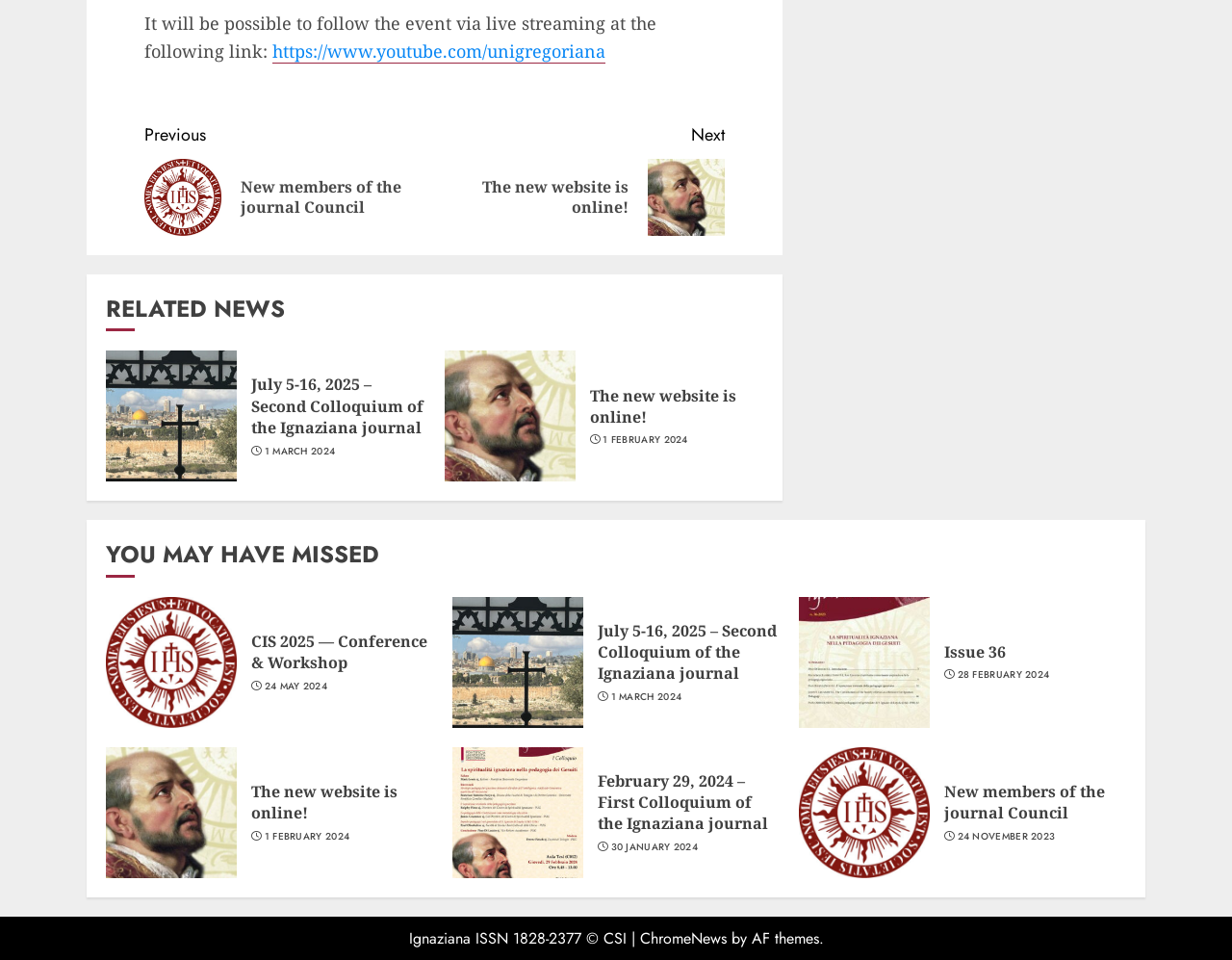Identify the bounding box coordinates of the area that should be clicked in order to complete the given instruction: "Open Endangered Species Act Overview". The bounding box coordinates should be four float numbers between 0 and 1, i.e., [left, top, right, bottom].

None